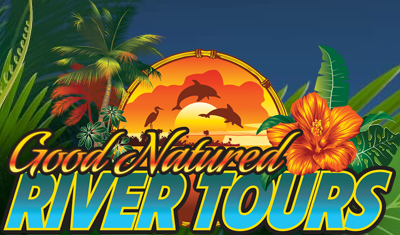Please use the details from the image to answer the following question comprehensively:
What type of leaves surround the sun in the logo?

According to the caption, the sun in the logo is surrounded by 'lush green palm leaves', which adds to the tropical feel and natural beauty of the design.